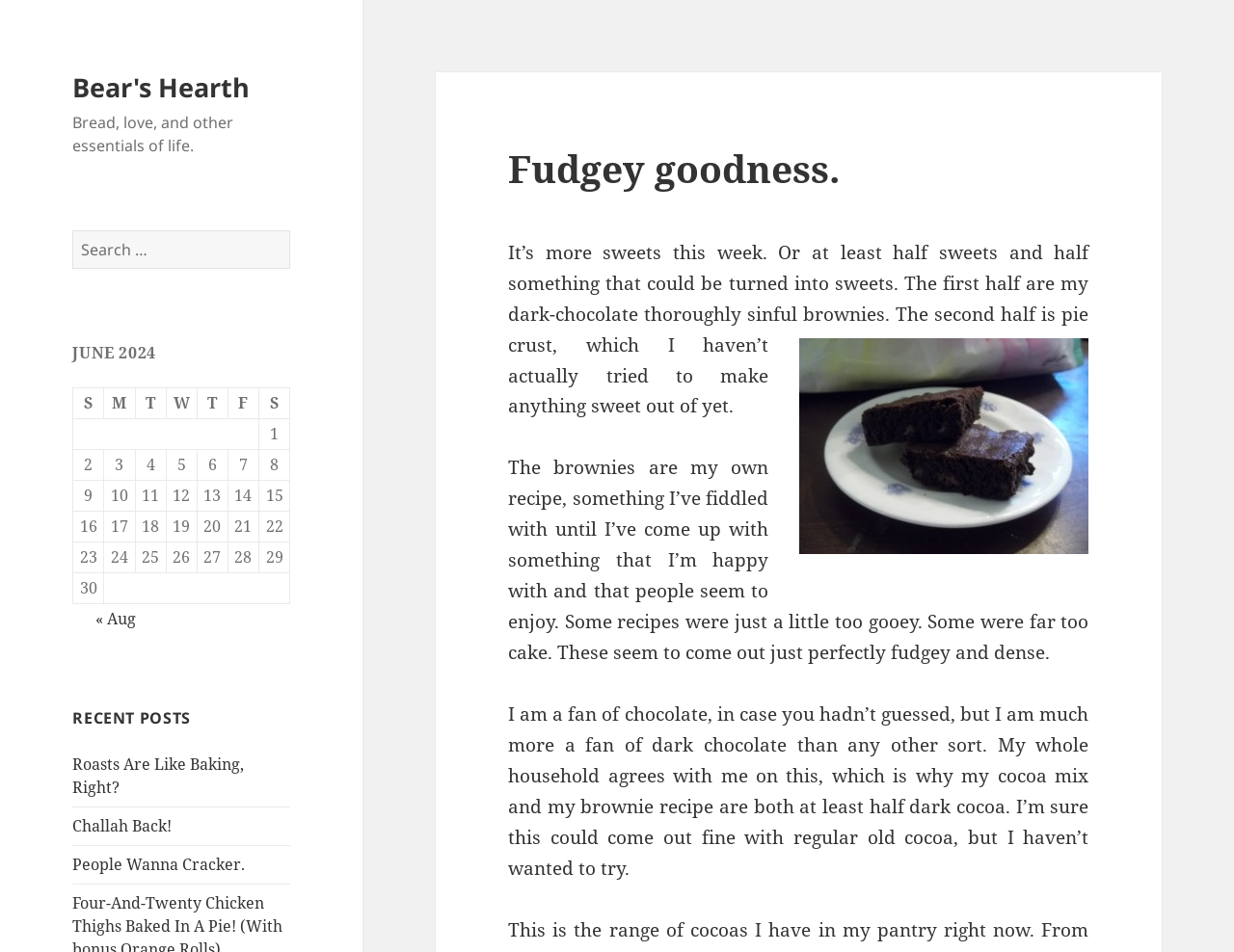Please respond in a single word or phrase: 
What type of chocolate is preferred by the author?

Dark chocolate